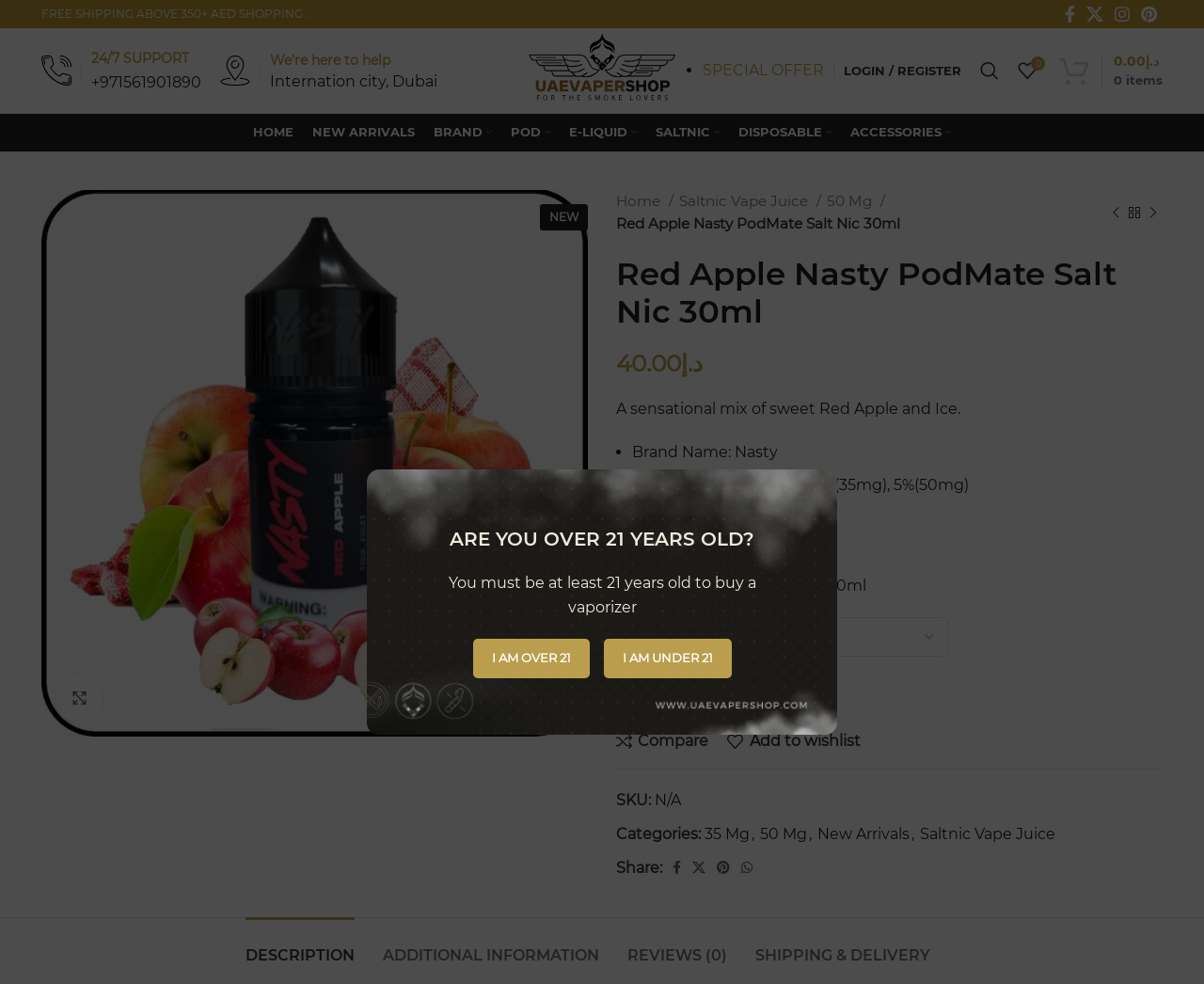With reference to the image, please provide a detailed answer to the following question: What is the price of the product?

The price can be found by looking at the text 'د.إ40.00' next to the product description, which indicates the price of the product.